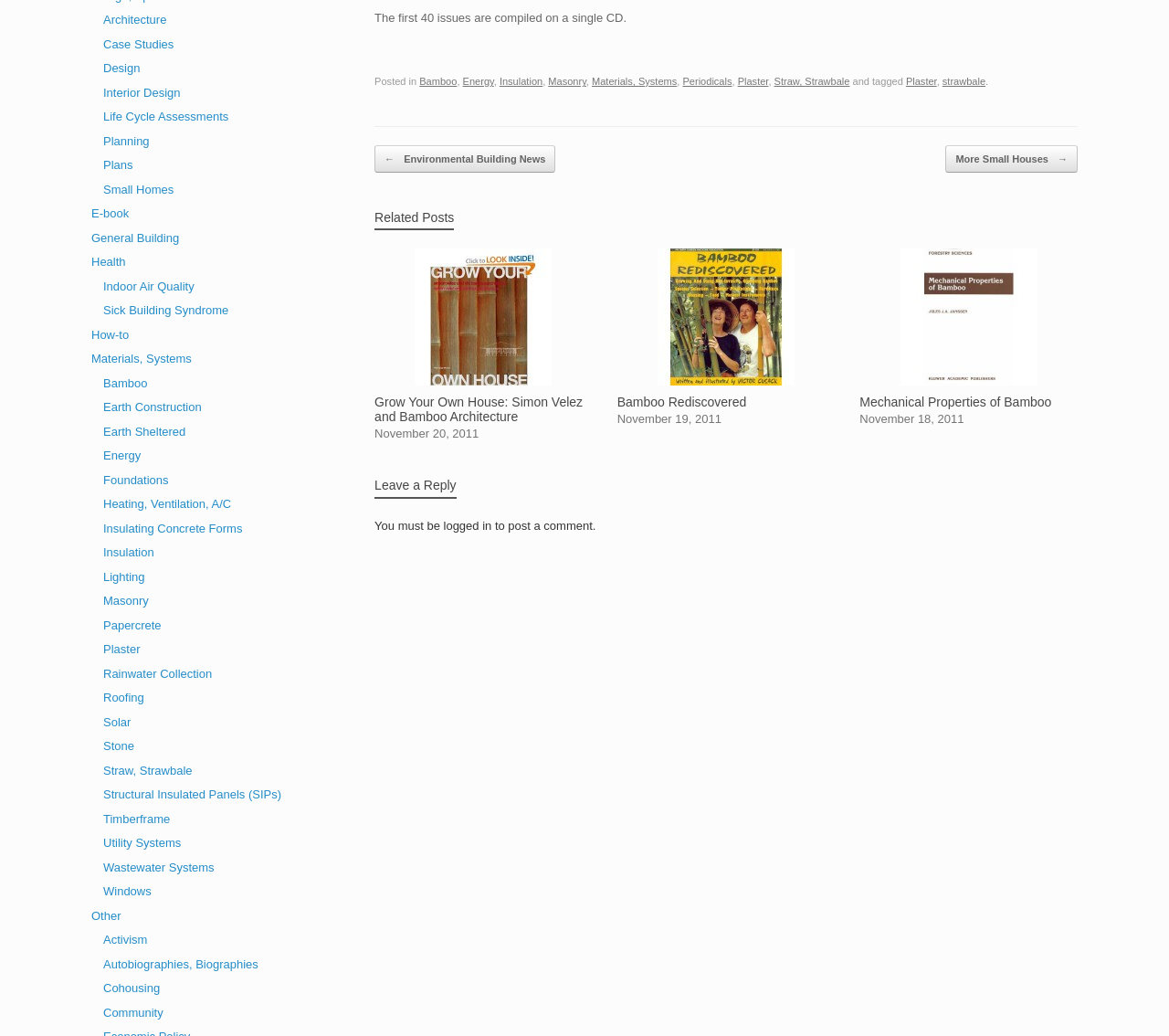Predict the bounding box of the UI element based on the description: "Structural Insulated Panels (SIPs)". The coordinates should be four float numbers between 0 and 1, formatted as [left, top, right, bottom].

[0.088, 0.76, 0.241, 0.773]